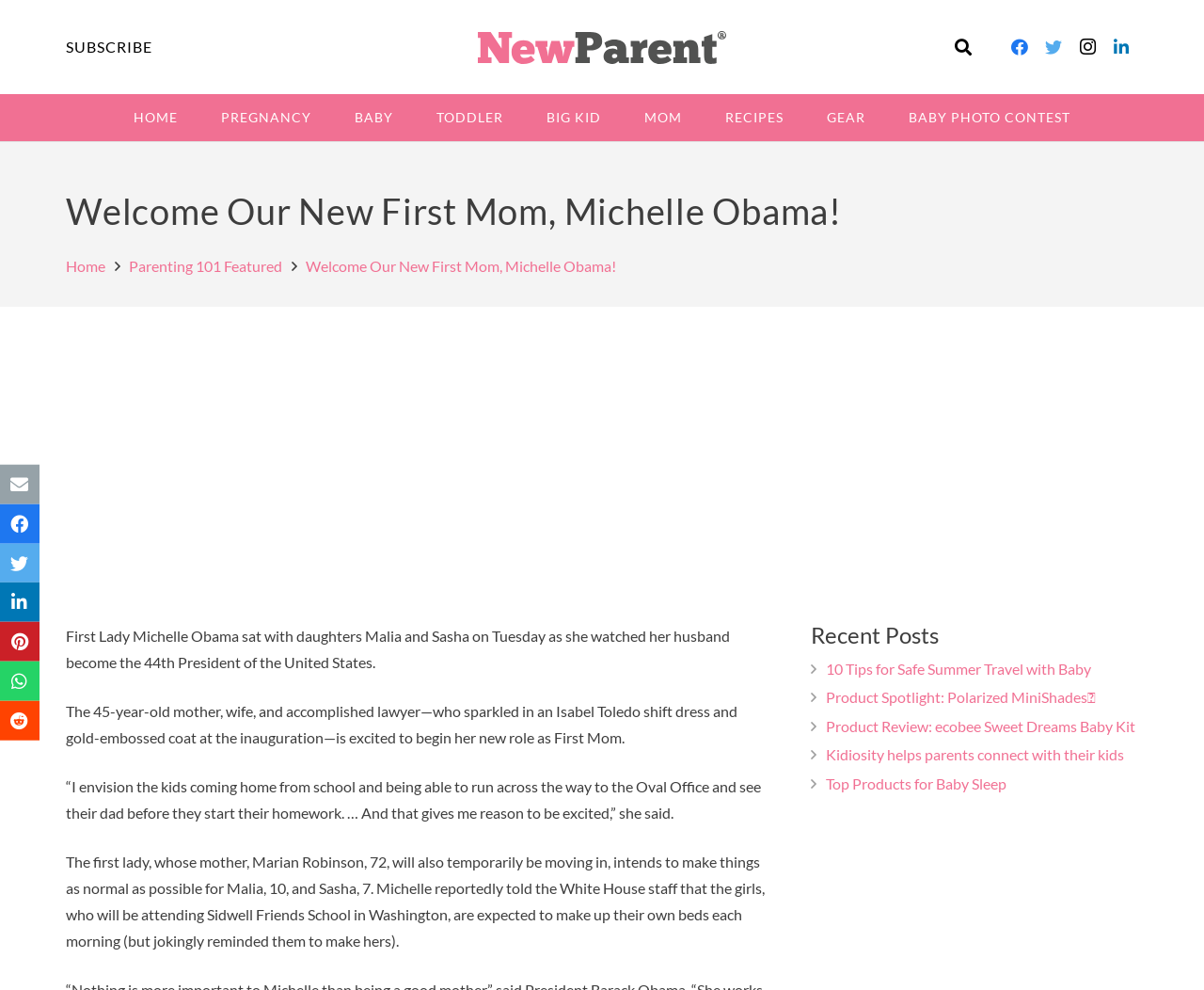What is Michelle Obama's occupation?
Using the picture, provide a one-word or short phrase answer.

Lawyer